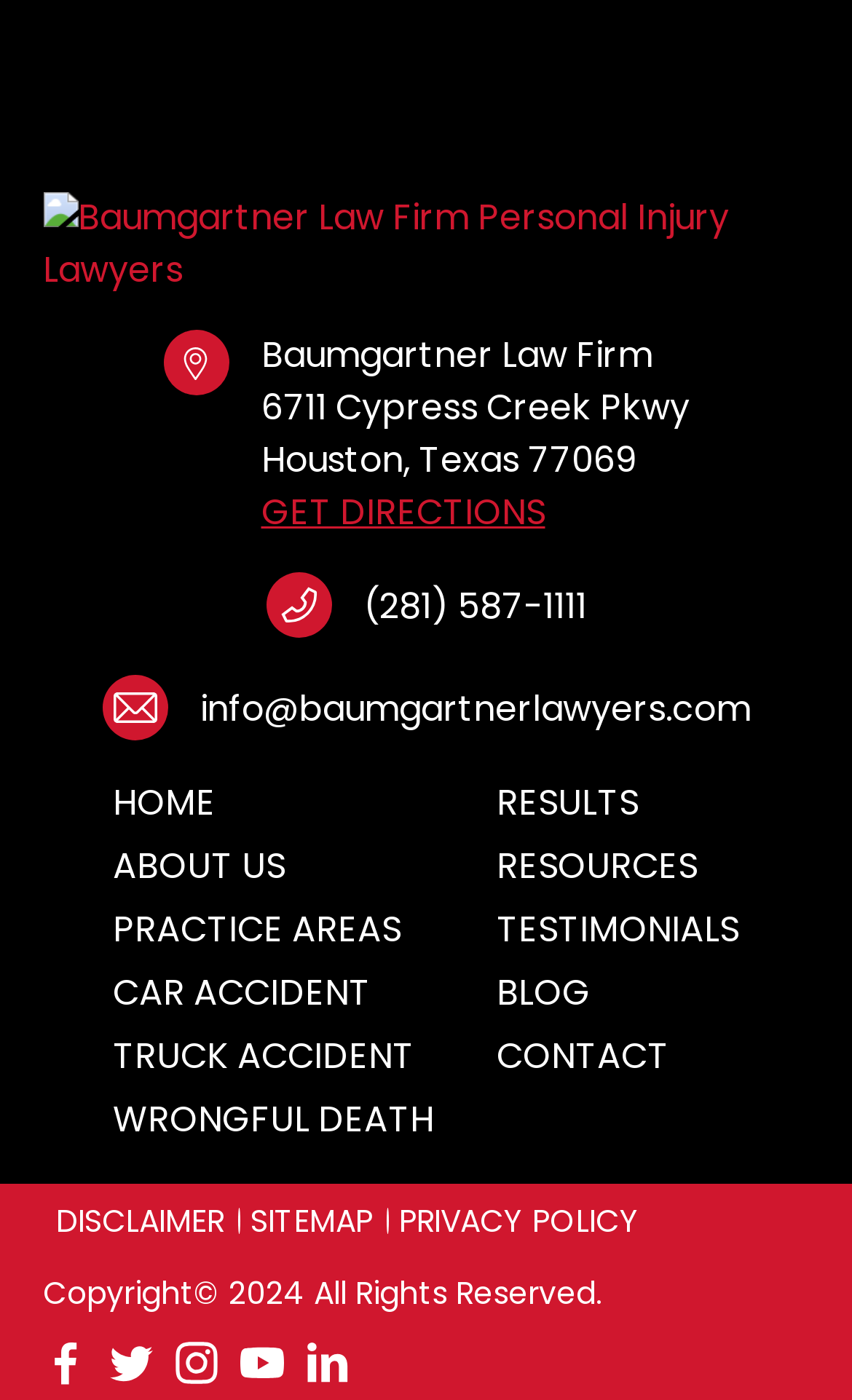Identify the bounding box coordinates of the specific part of the webpage to click to complete this instruction: "Call the office phone number".

[0.312, 0.409, 0.688, 0.459]